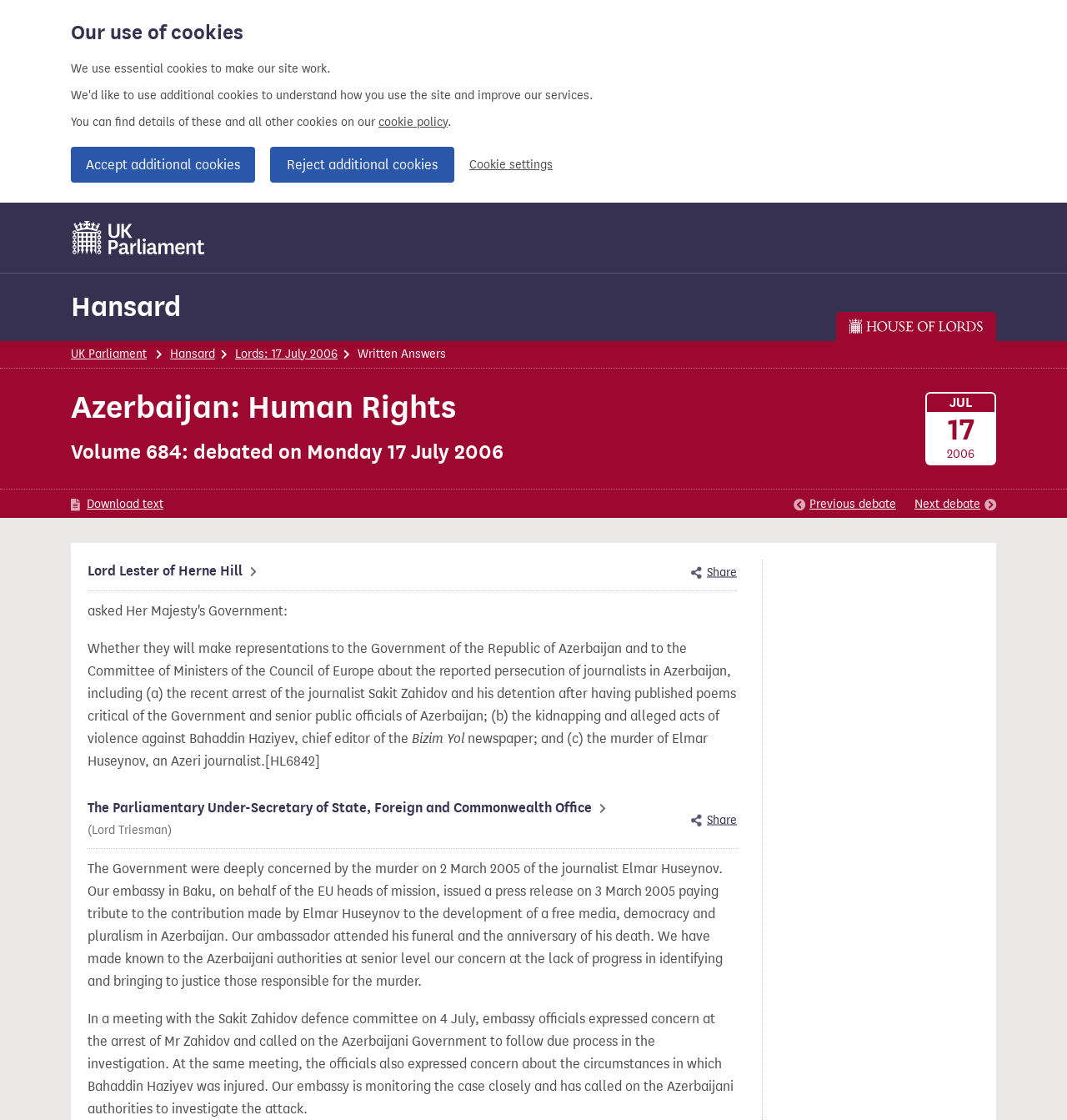Provide a one-word or short-phrase answer to the question:
Who is the Parliamentary Under-Secretary of State?

Lord Triesman